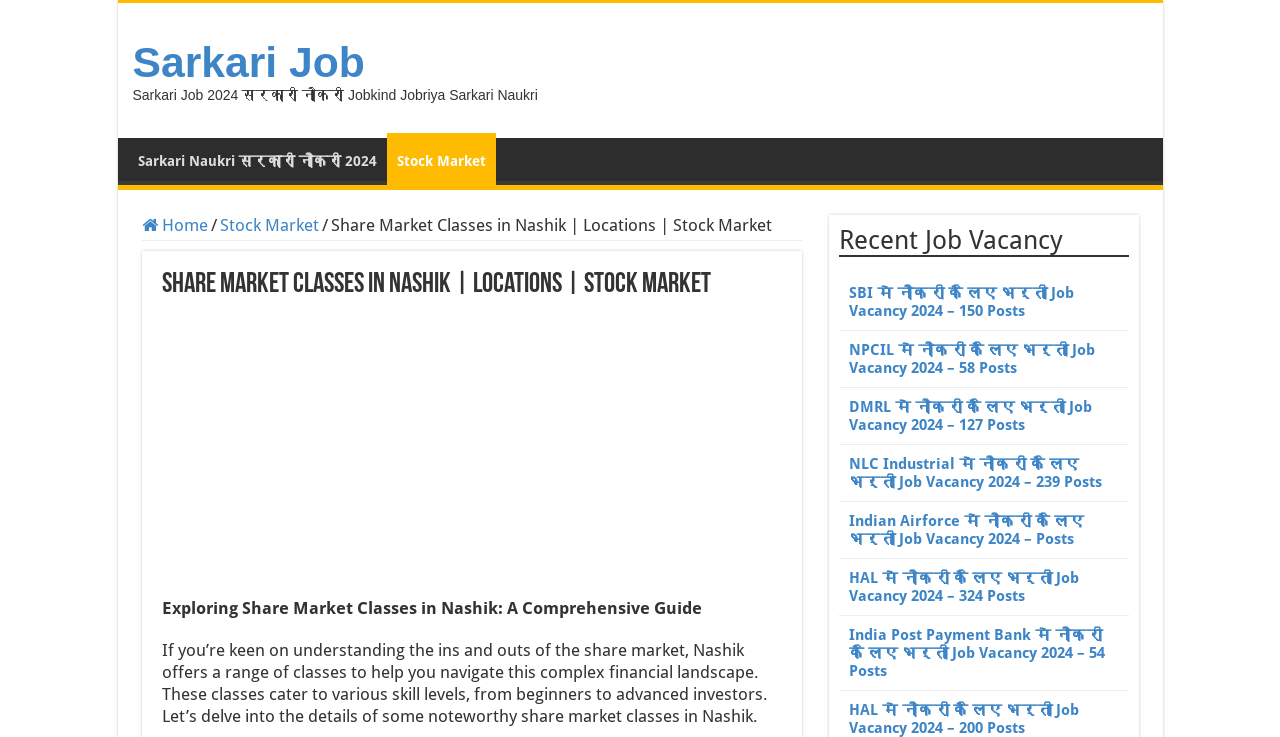Find the bounding box of the UI element described as follows: "Stock Market".

[0.302, 0.18, 0.387, 0.251]